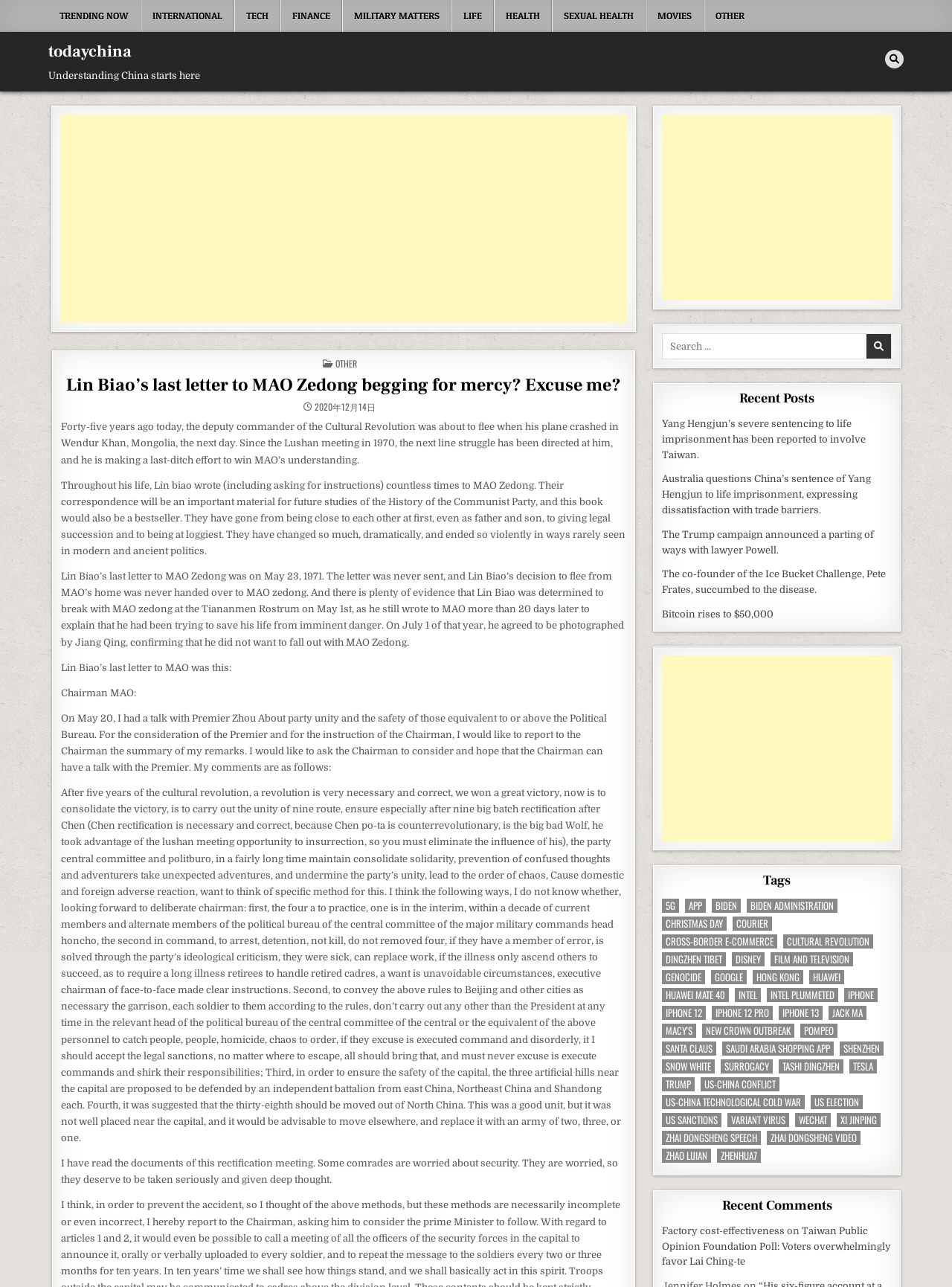Determine the coordinates of the bounding box that should be clicked to complete the instruction: "Read the 'Lin Biao’s last letter to MAO Zedong begging for mercy? Excuse me?' article". The coordinates should be represented by four float numbers between 0 and 1: [left, top, right, bottom].

[0.064, 0.292, 0.657, 0.307]